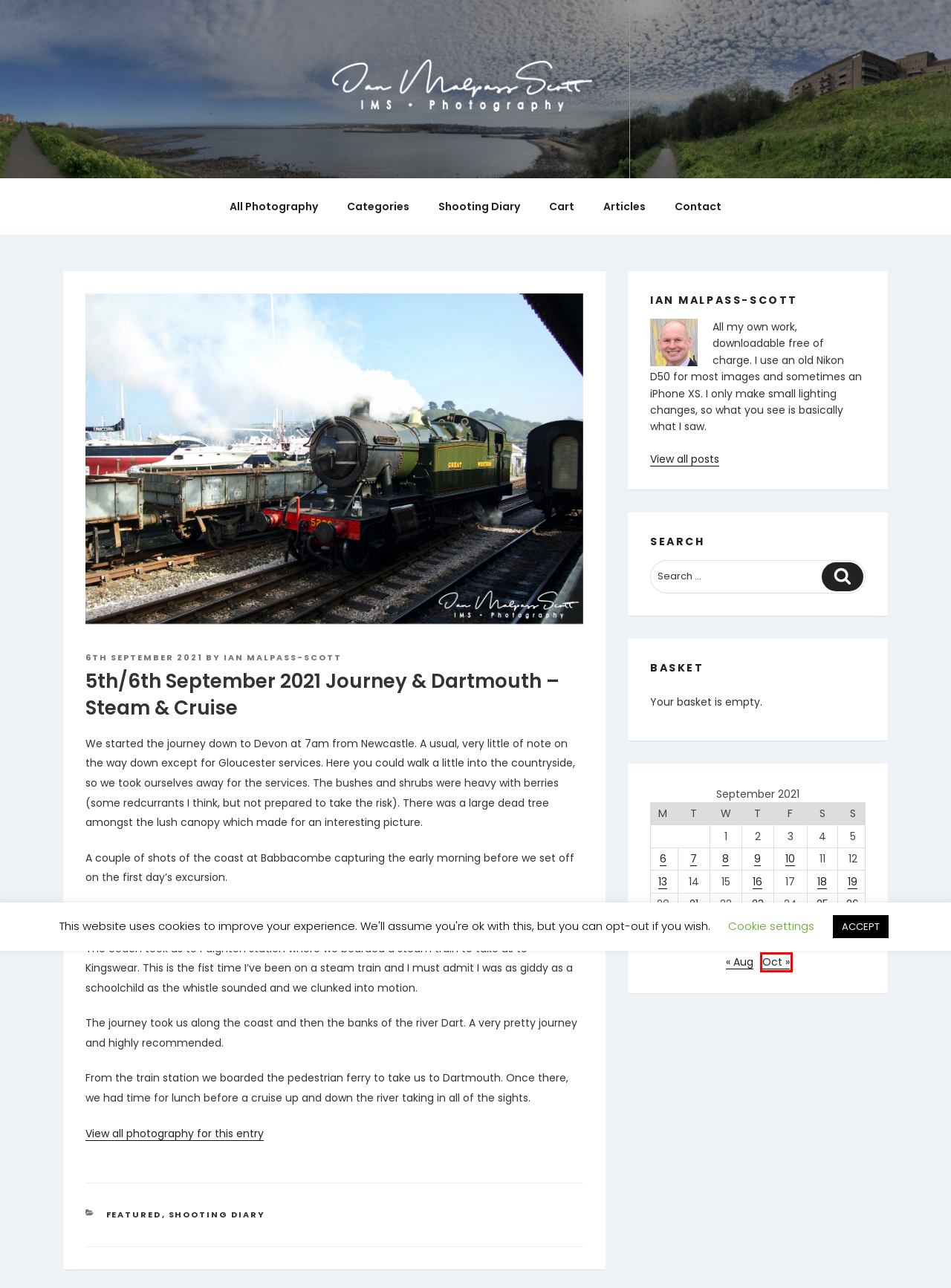Given a screenshot of a webpage with a red bounding box around a UI element, please identify the most appropriate webpage description that matches the new webpage after you click on the element. Here are the candidates:
A. Article
B. October 2021
C. Featured
D. Shooting Diary
E. August 2021
F. Ian Malpass-Scott
G. Cart
H. Categories

B